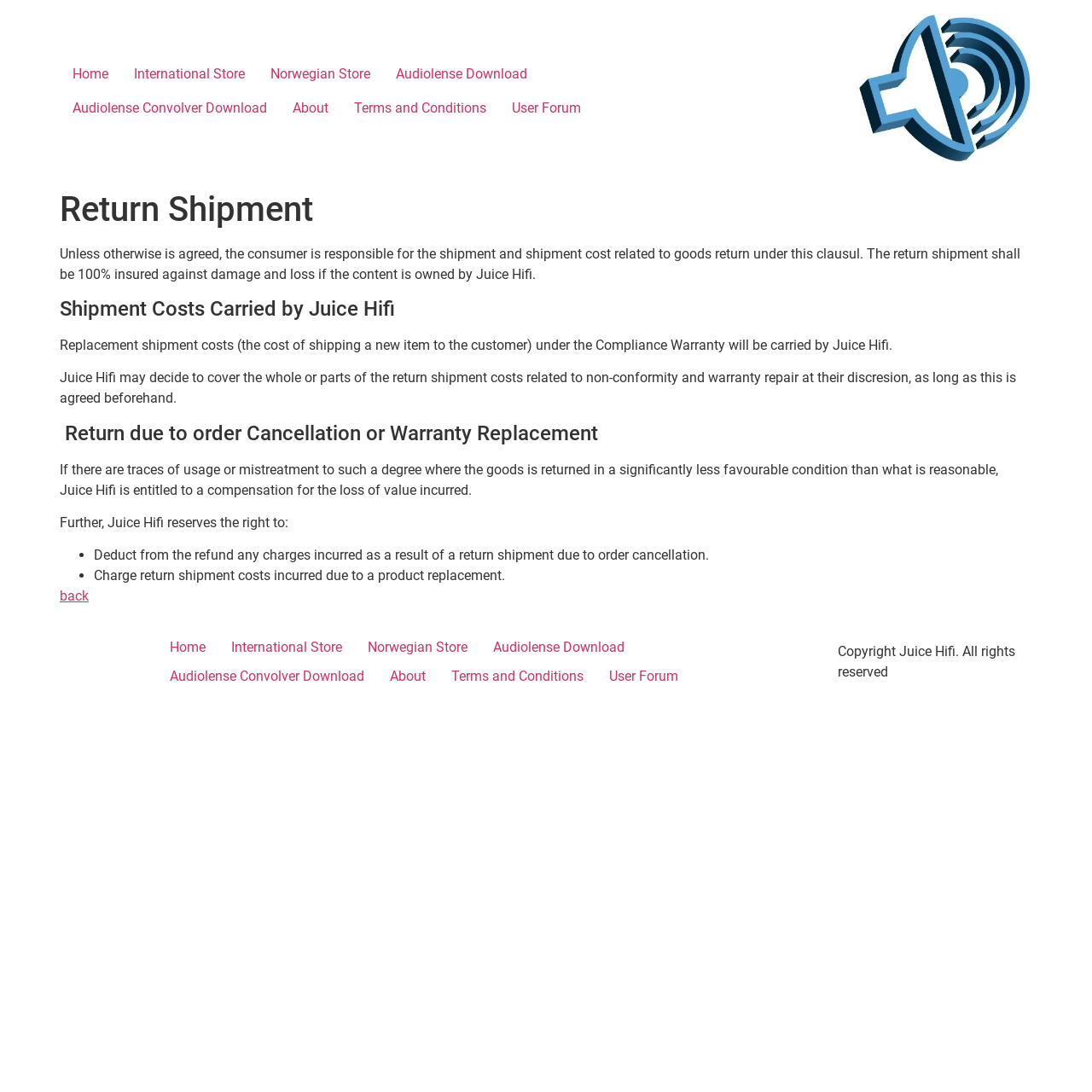Determine the bounding box coordinates of the area to click in order to meet this instruction: "go back".

[0.055, 0.539, 0.081, 0.553]